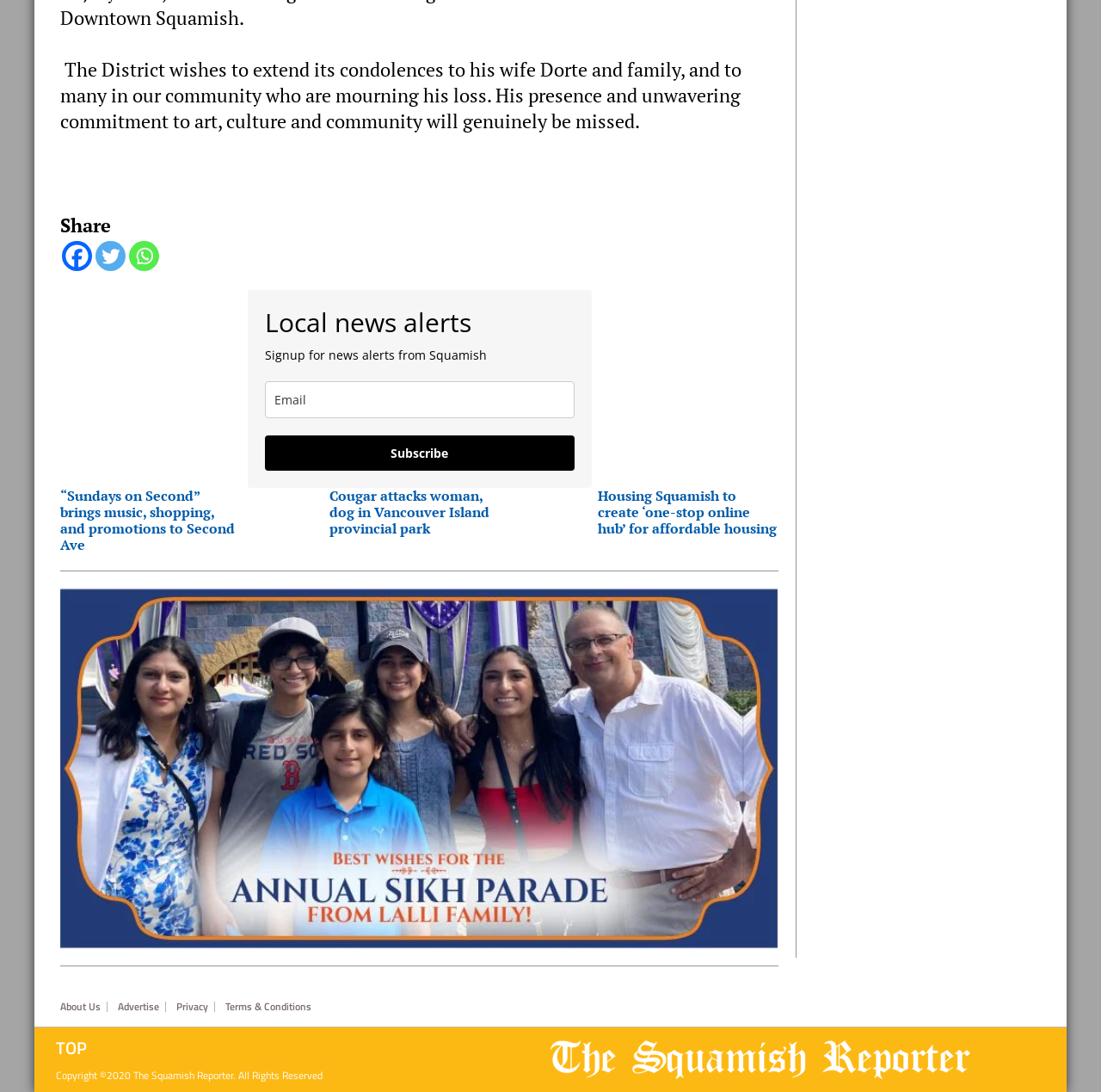Answer the question below with a single word or a brief phrase: 
What is the copyright year of the website?

2020